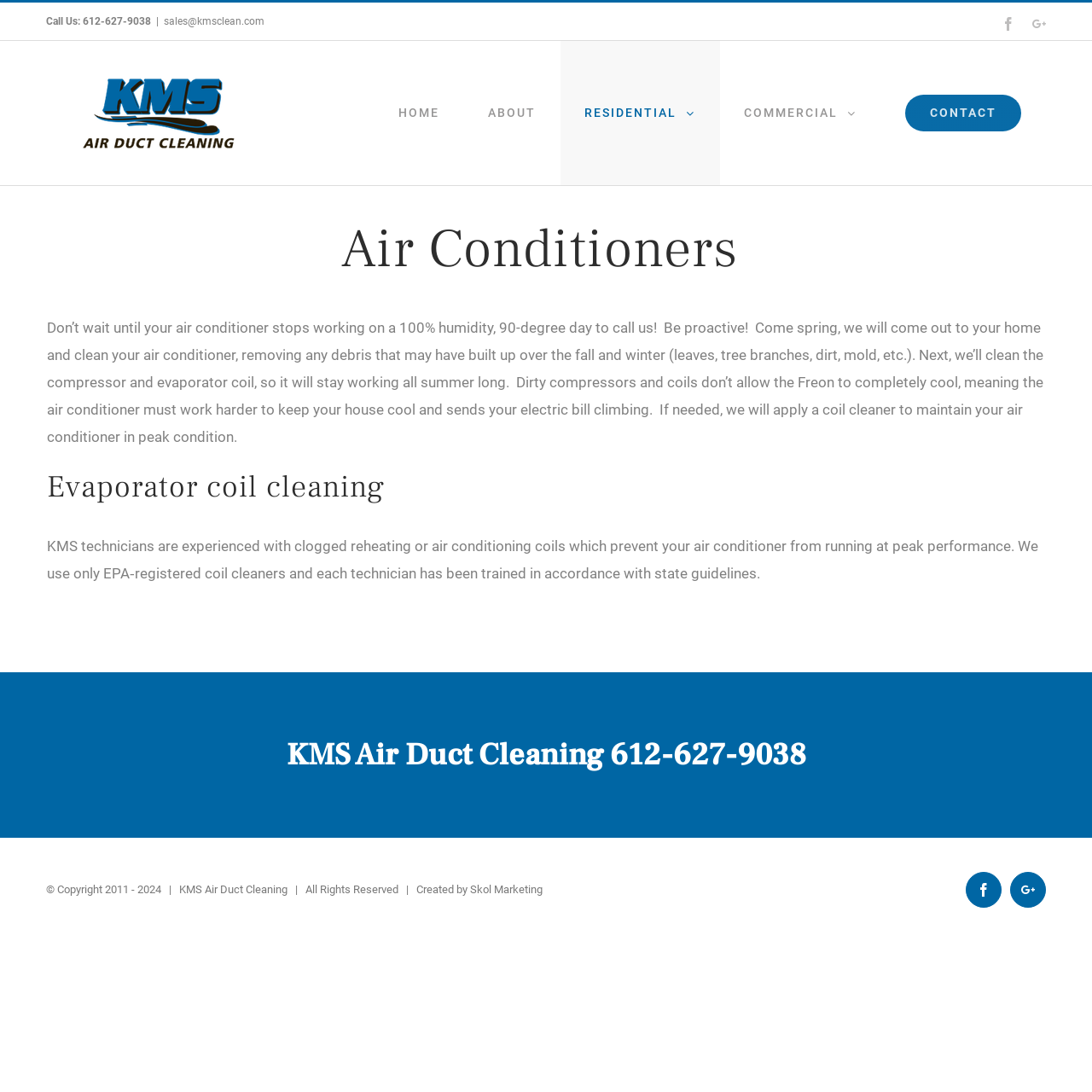Highlight the bounding box coordinates of the region I should click on to meet the following instruction: "Read about the author".

None